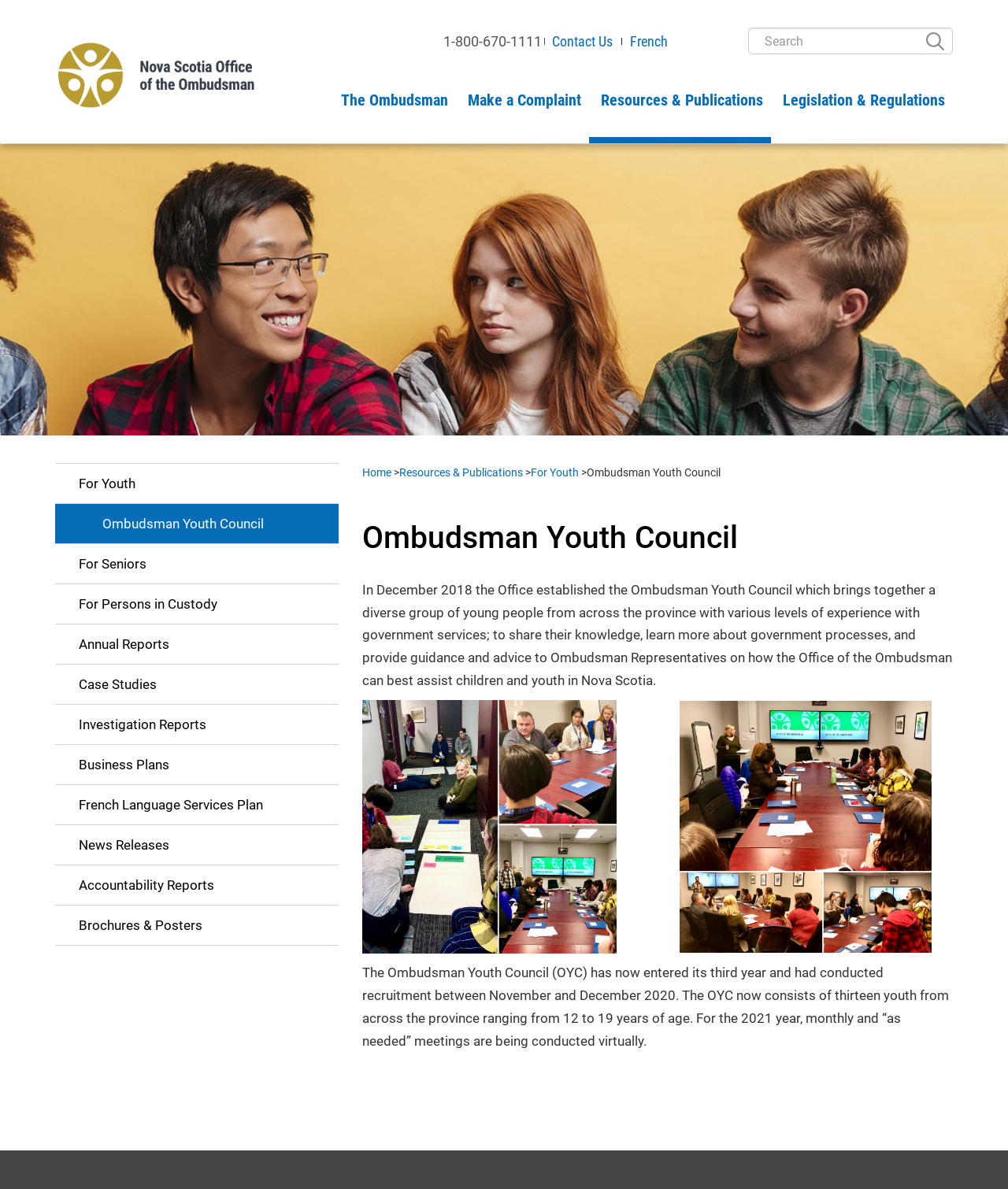Please identify the bounding box coordinates of the element I should click to complete this instruction: 'Click on the 'Fine Print' tab'. The coordinates should be given as four float numbers between 0 and 1, like this: [left, top, right, bottom].

None